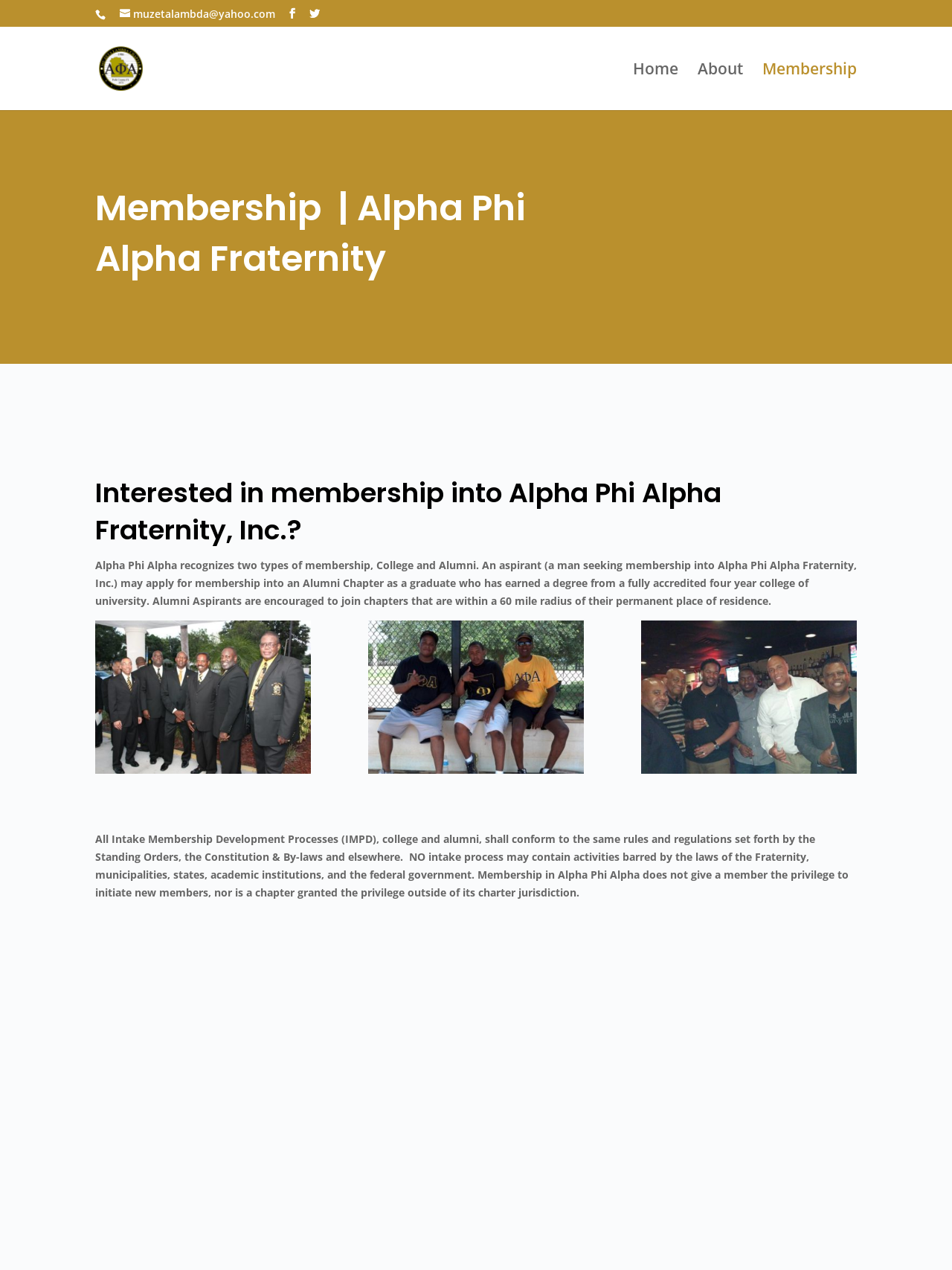Identify the bounding box coordinates for the element you need to click to achieve the following task: "Click on 'About Us'". The coordinates must be four float values ranging from 0 to 1, formatted as [left, top, right, bottom].

None